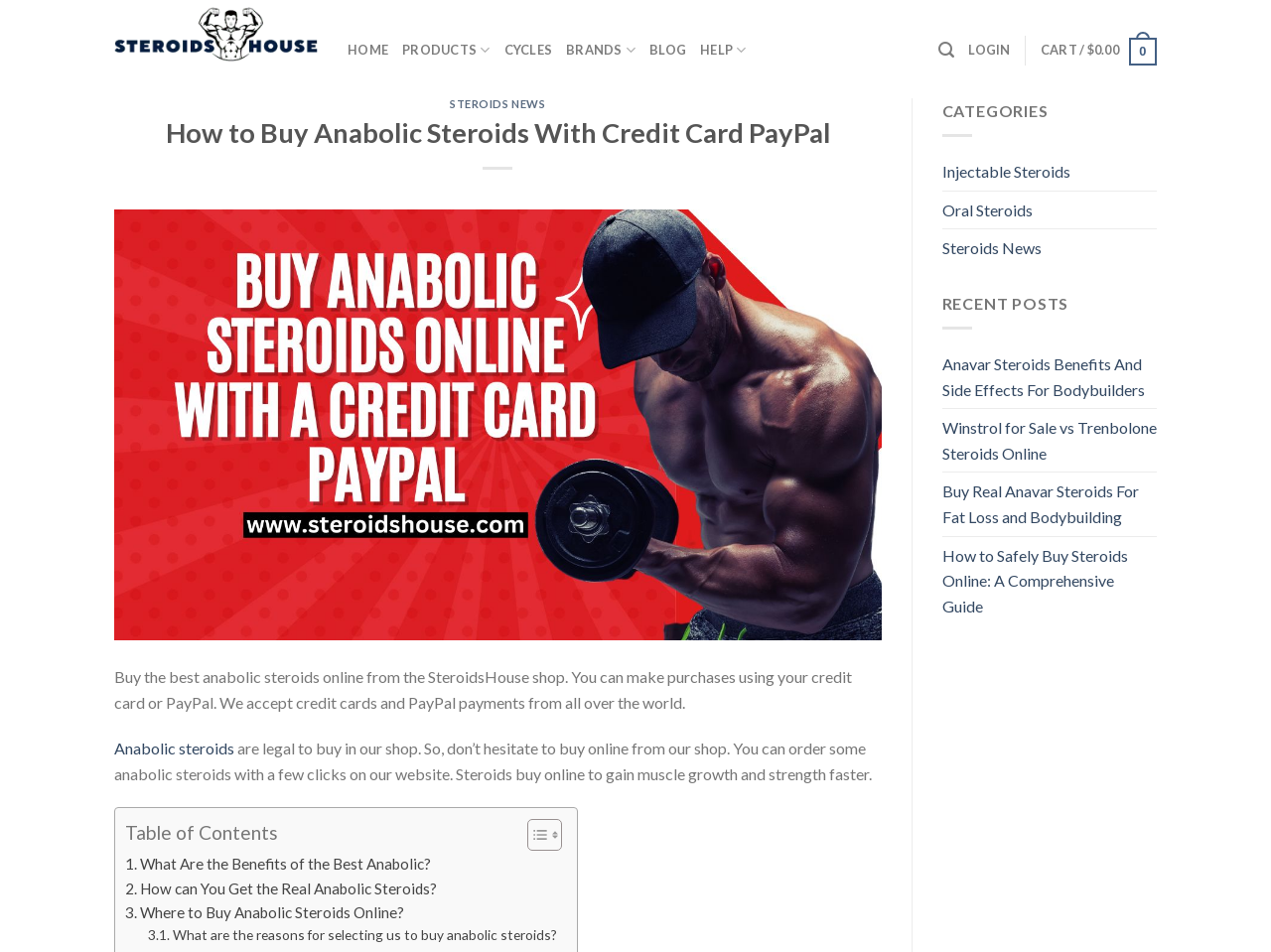Please determine and provide the text content of the webpage's heading.

How to Buy Anabolic Steroids With Credit Card PayPal